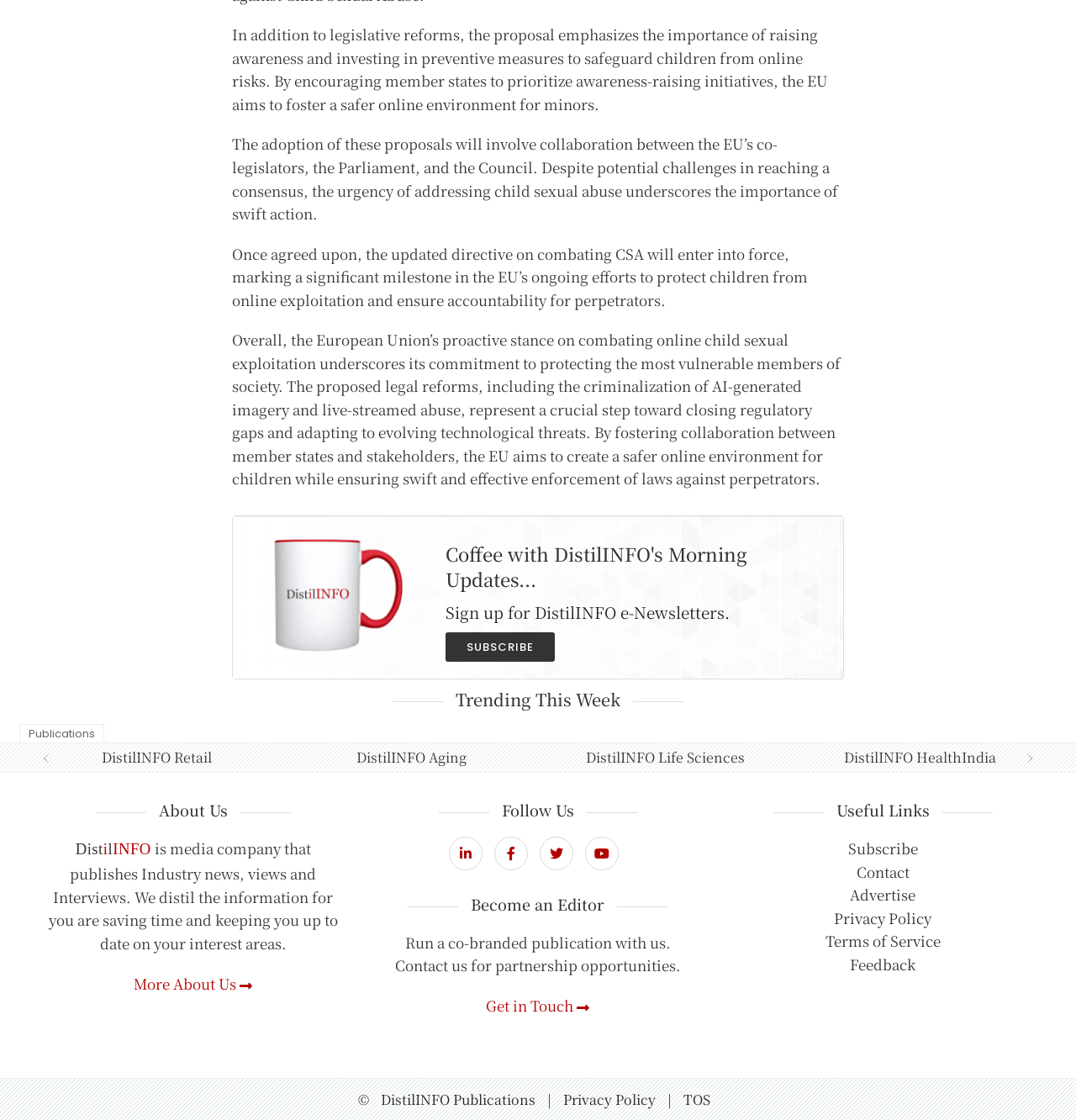What is the name of the media company?
Please give a well-detailed answer to the question.

I found this answer by looking at the static text elements in the 'About Us' section, which mention 'DistilINFO' as a media company that publishes industry news, views, and interviews.